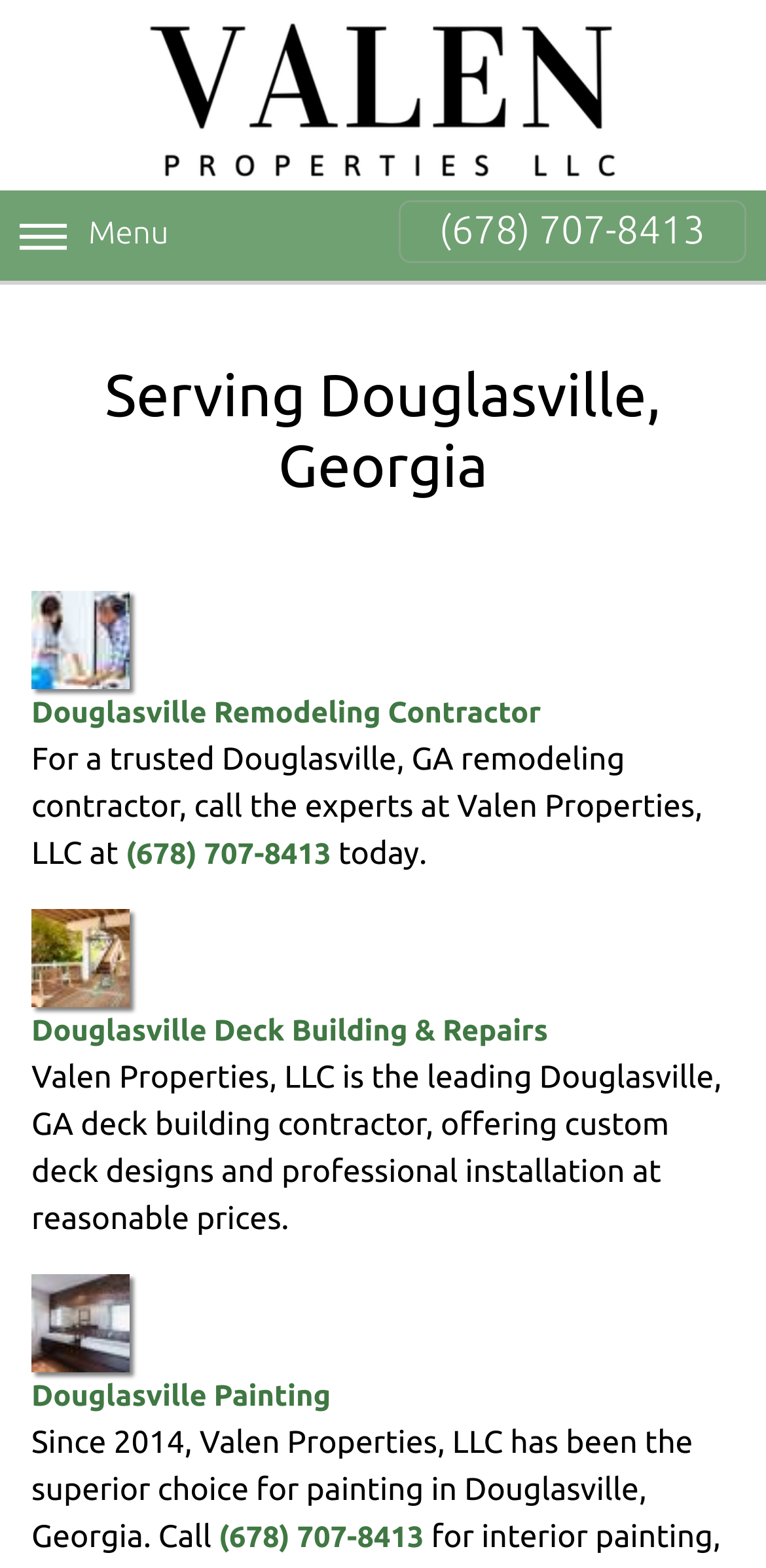Explain the contents of the webpage comprehensively.

The webpage is about Valen Properties, LLC, a remodeling contractor service provider in Douglasville, Georgia. At the top, there is a logo image of Valen Properties, LLC, accompanied by a "Menu" text. Below the logo, there is a phone number "(678) 707-8413" displayed prominently.

The main content of the webpage is divided into sections, each describing a specific service offered by Valen Properties, LLC. The first section has a heading "Serving Douglasville, Georgia" and features a link to "Douglasville Remodeling Contractor" with a corresponding image. Below this link, there is a paragraph of text describing the service, followed by a call-to-action to contact the company using the phone number.

The next section is about "Douglasville Deck Building & Repairs" and has a similar structure, with a link, an image, and a descriptive paragraph. This pattern is repeated for "Douglasville Painting", with each section having a link, an image, and a brief description of the service.

Throughout the webpage, the phone number "(678) 707-8413" is displayed multiple times, encouraging visitors to contact Valen Properties, LLC for their services. Overall, the webpage provides a clear overview of the services offered by Valen Properties, LLC, with prominent calls-to-action and easy access to contact information.